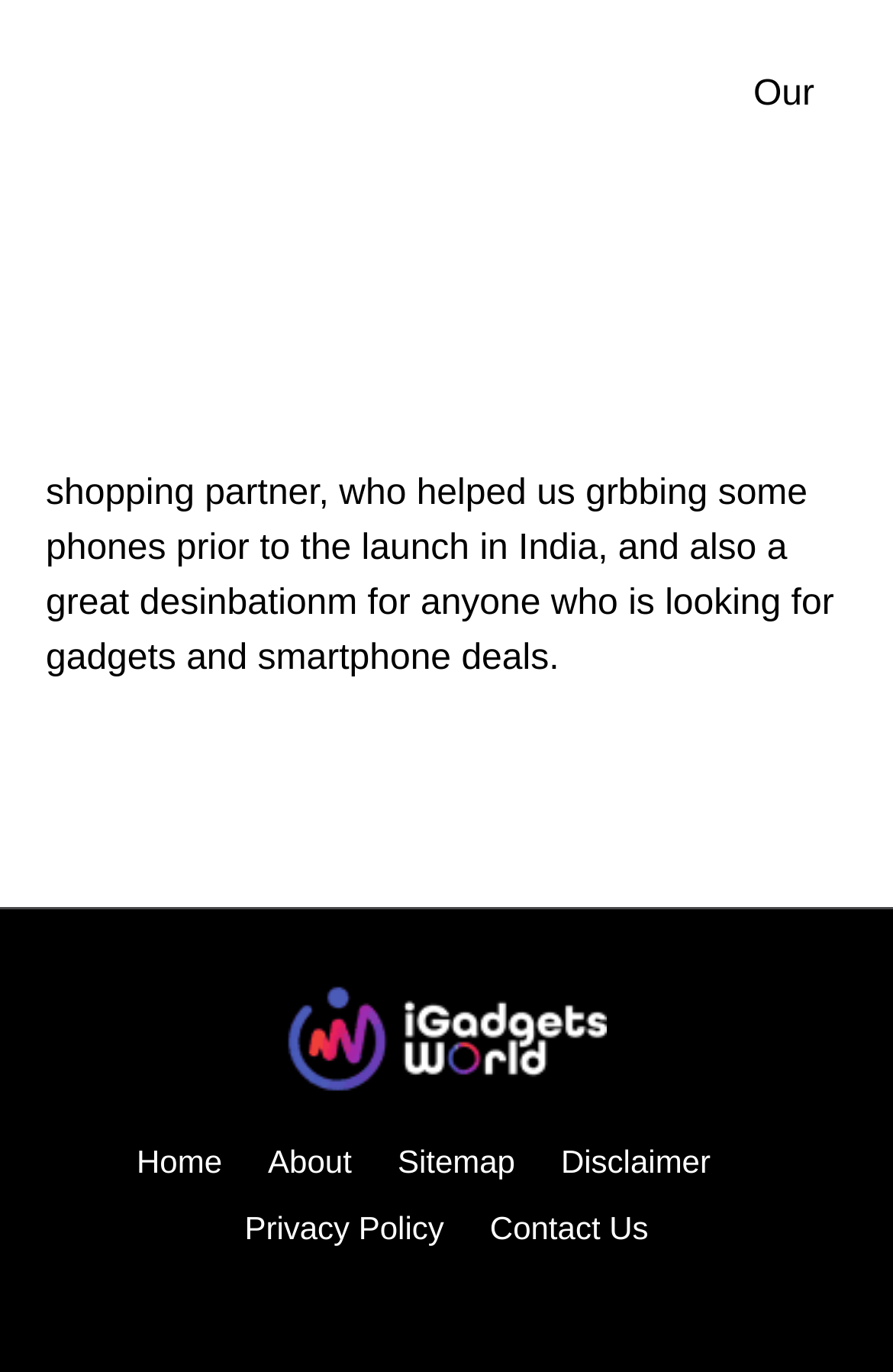Identify the bounding box coordinates of the region I need to click to complete this instruction: "visit the homepage".

[0.153, 0.83, 0.249, 0.865]